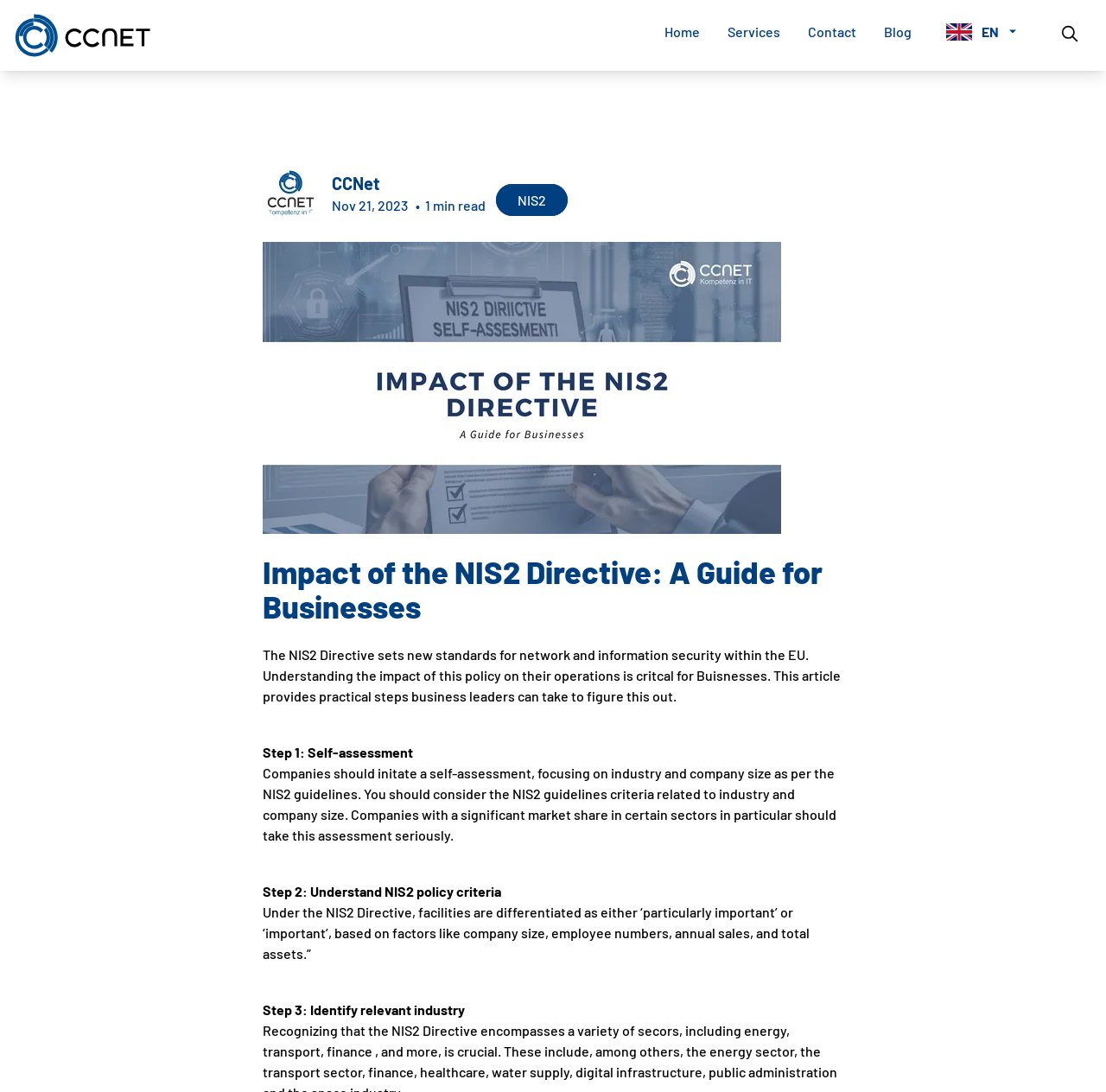Bounding box coordinates are given in the format (top-left x, top-left y, bottom-right x, bottom-right y). All values should be floating point numbers between 0 and 1. Provide the bounding box coordinate for the UI element described as: Services

[0.658, 0.02, 0.705, 0.039]